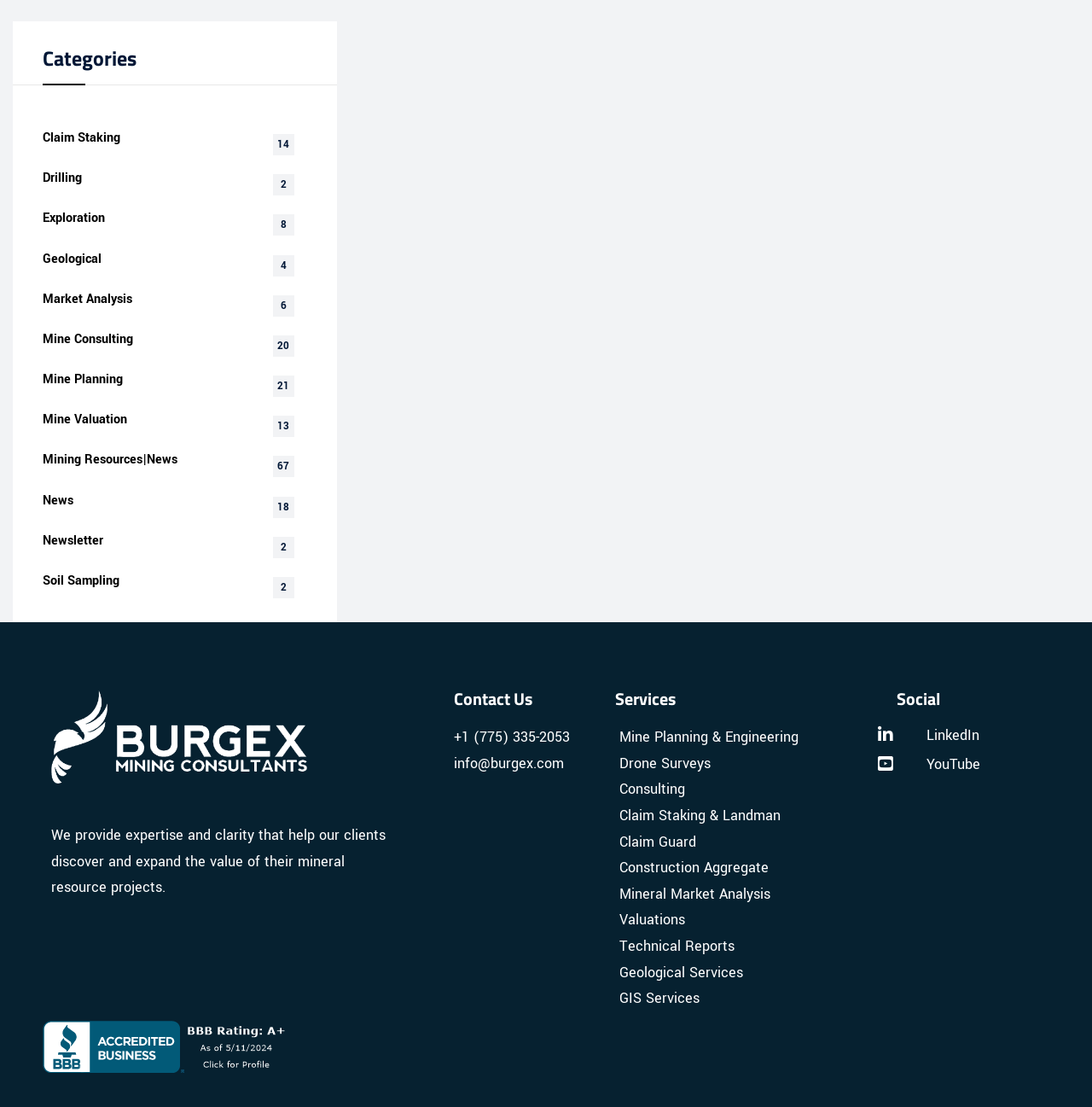Using the webpage screenshot, locate the HTML element that fits the following description and provide its bounding box: "Construction Aggregate".

[0.546, 0.773, 0.805, 0.796]